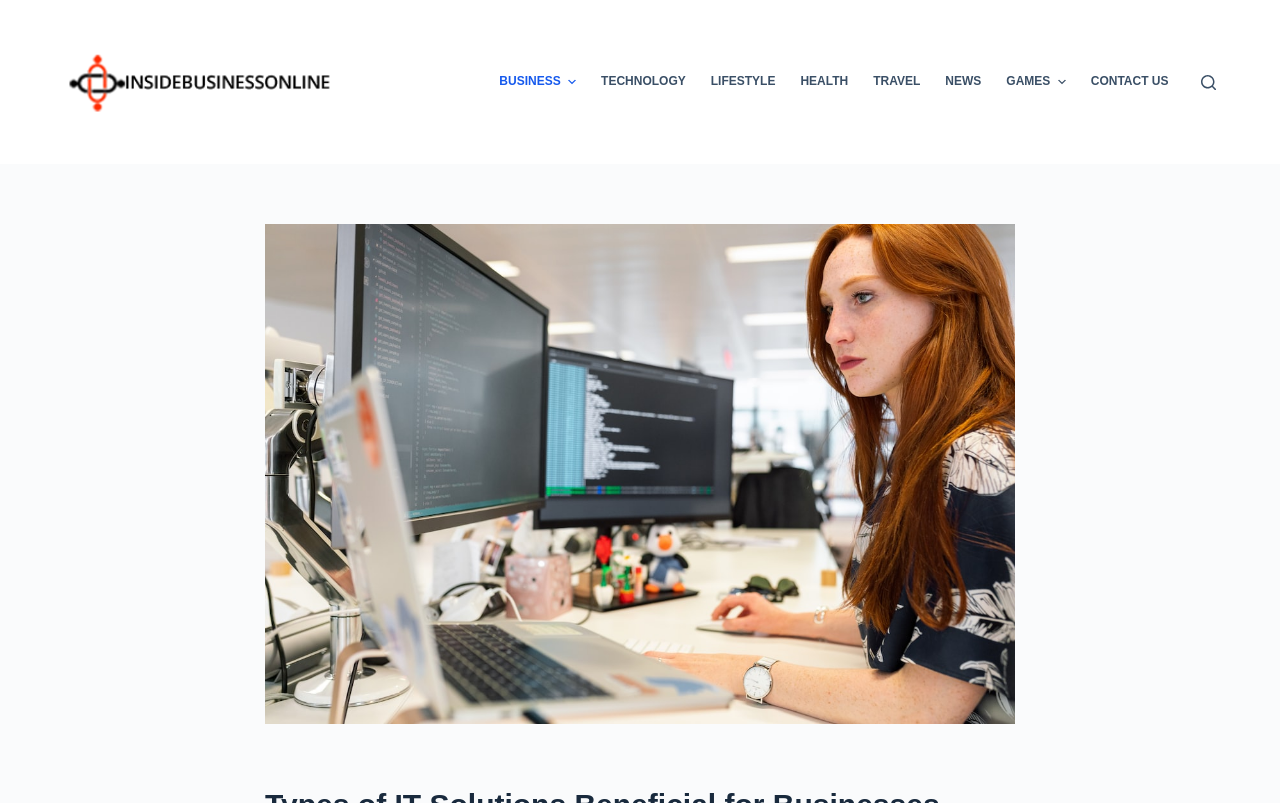Determine the bounding box coordinates of the area to click in order to meet this instruction: "Click the 'Skip to content' link".

[0.0, 0.0, 0.031, 0.025]